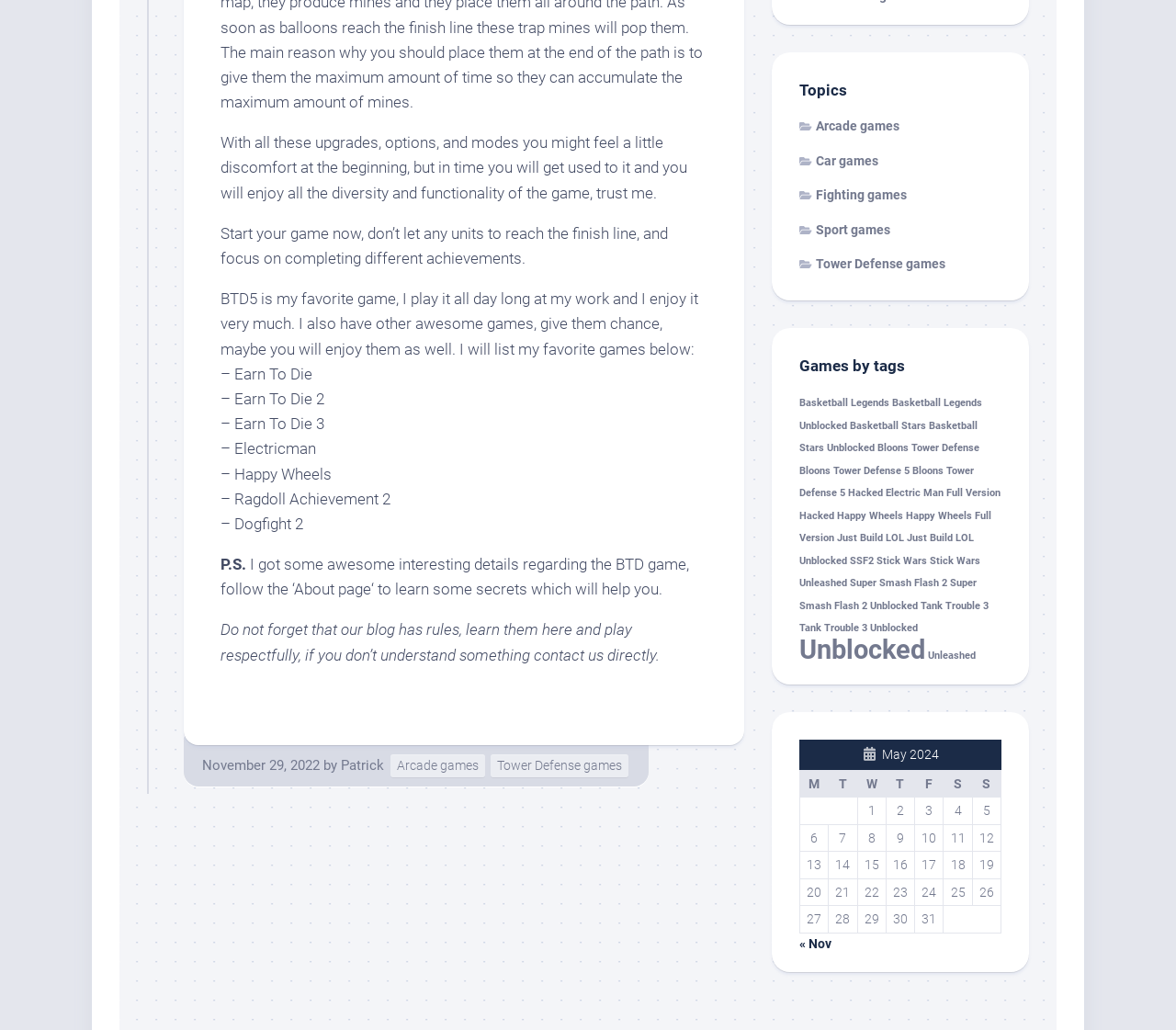Use a single word or phrase to answer this question: 
How many games are listed under 'Games by tags'?

20